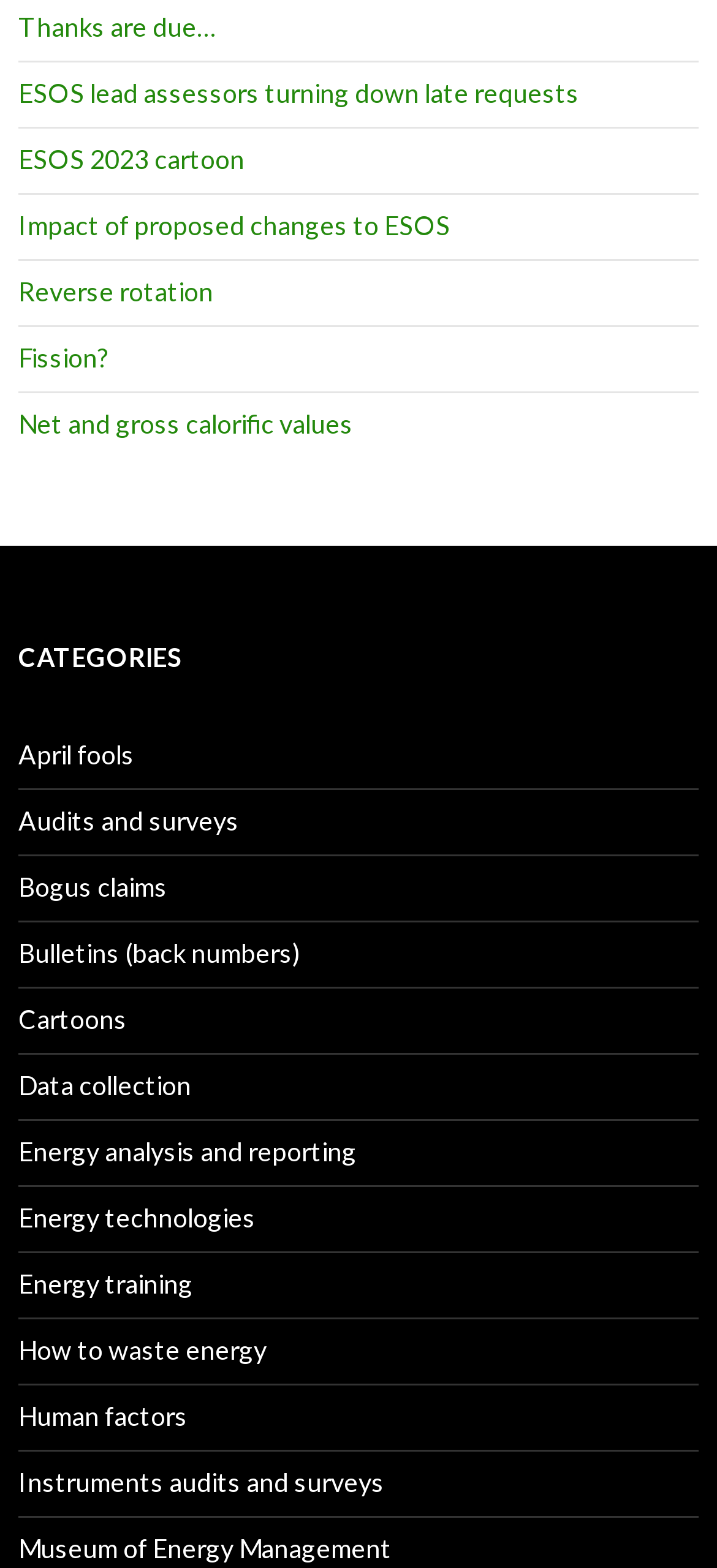Please determine the bounding box coordinates for the element that should be clicked to follow these instructions: "Explore Energy analysis and reporting".

[0.026, 0.724, 0.497, 0.744]